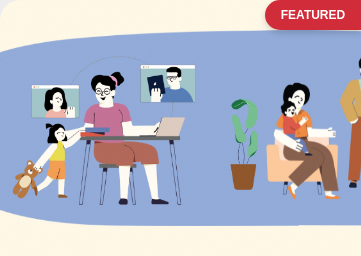What is the child holding?
Identify the answer in the screenshot and reply with a single word or phrase.

Teddy bear